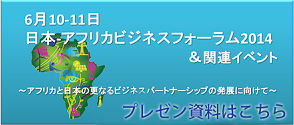Please reply with a single word or brief phrase to the question: 
What is encouraged at the bottom of the image?

Access to presentation materials